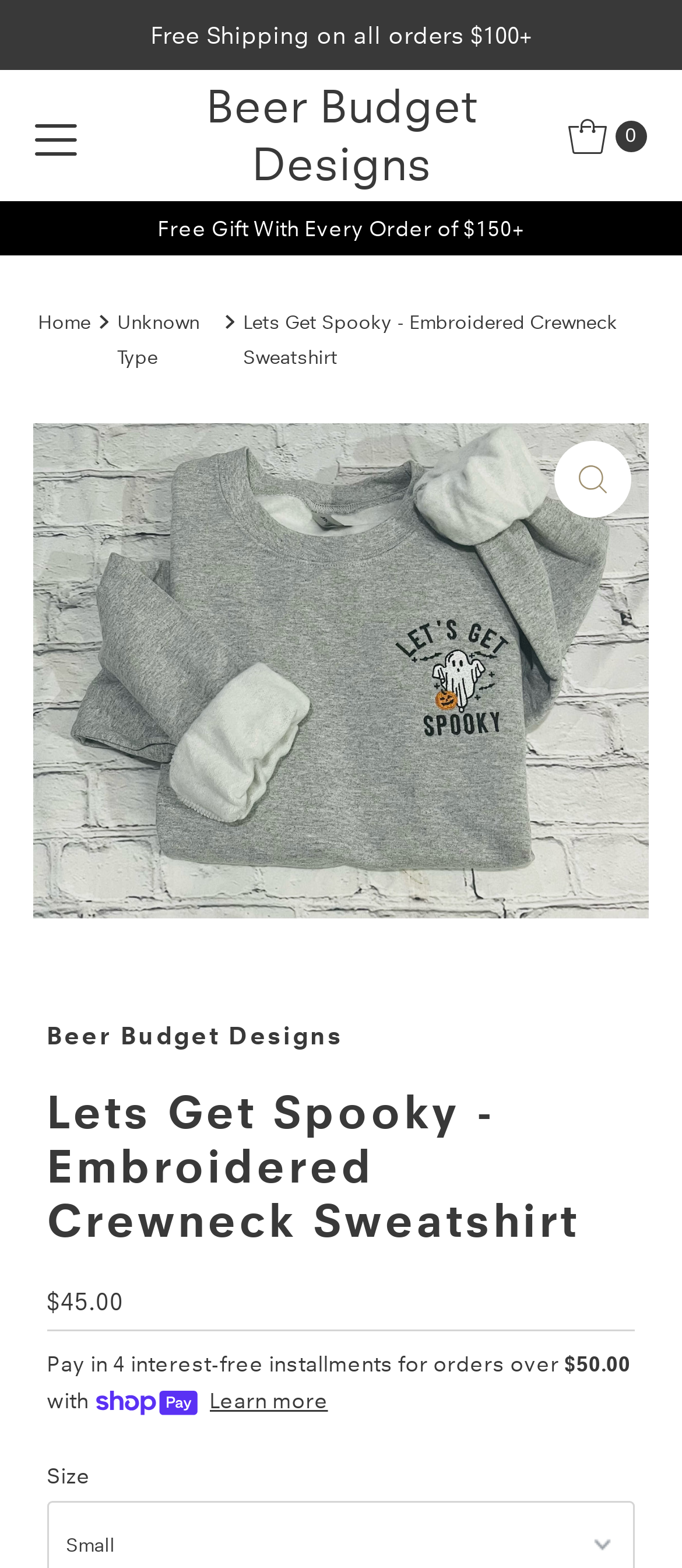Given the following UI element description: "Introducing iPhone 11 Pro", find the bounding box coordinates in the webpage screenshot.

None